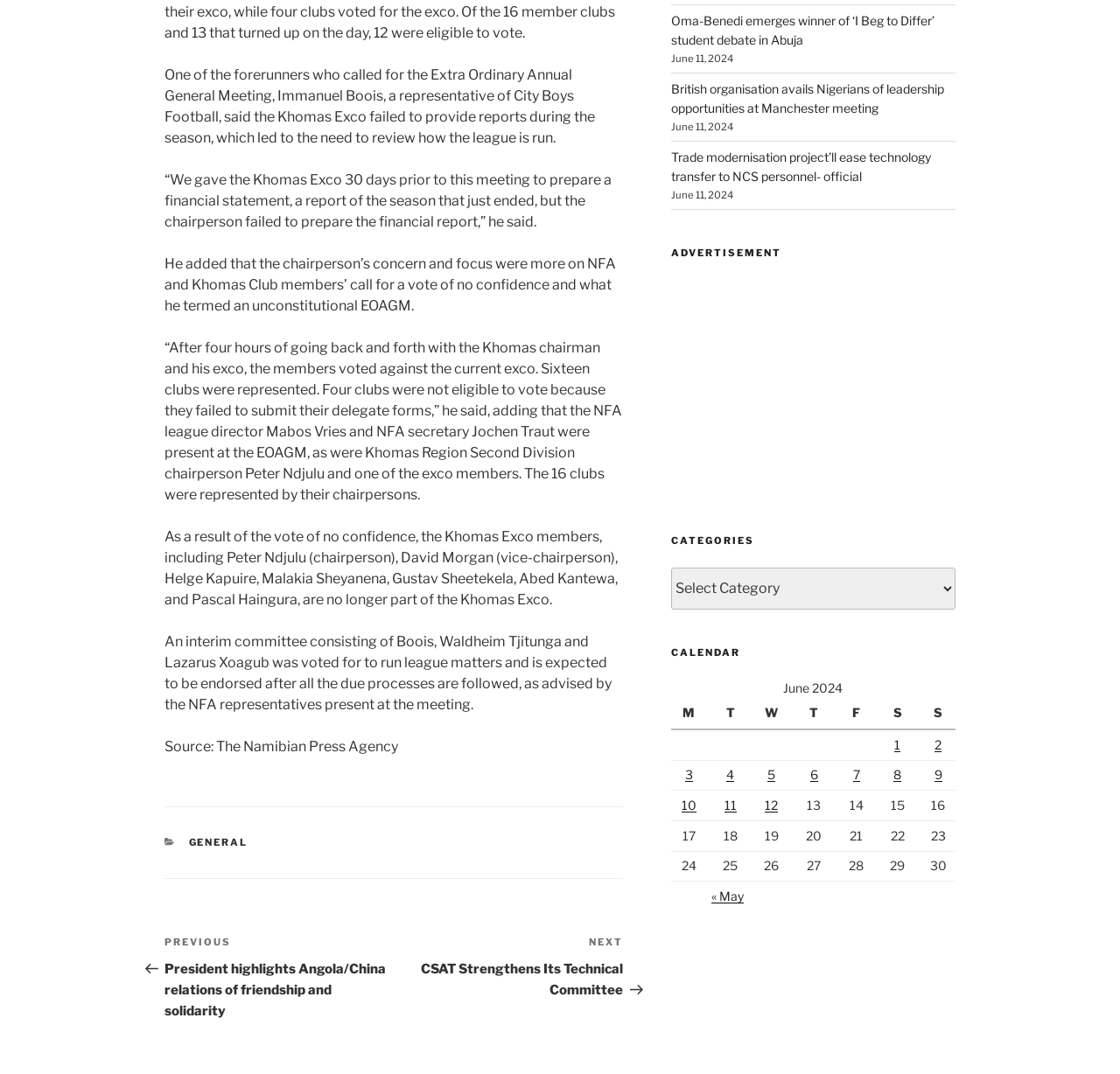Locate the bounding box of the UI element described in the following text: "« May".

[0.635, 0.827, 0.664, 0.841]